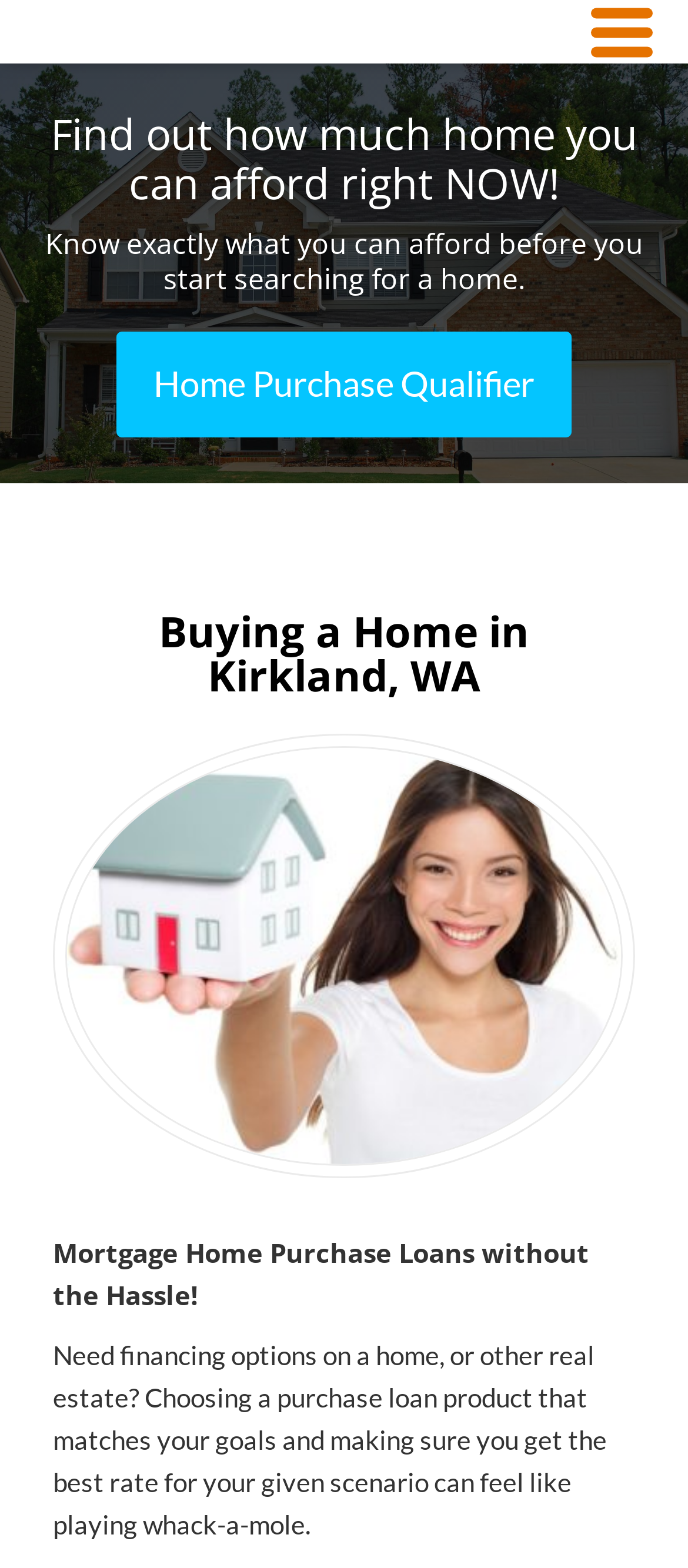Using the information in the image, give a comprehensive answer to the question: 
What is the author's attitude towards the process of choosing a purchase loan product?

The author's attitude towards the process of choosing a purchase loan product is frustrated because they compare it to 'playing whack-a-mole', which is a game that requires constant effort to achieve a goal, implying that the process is tedious and overwhelming.